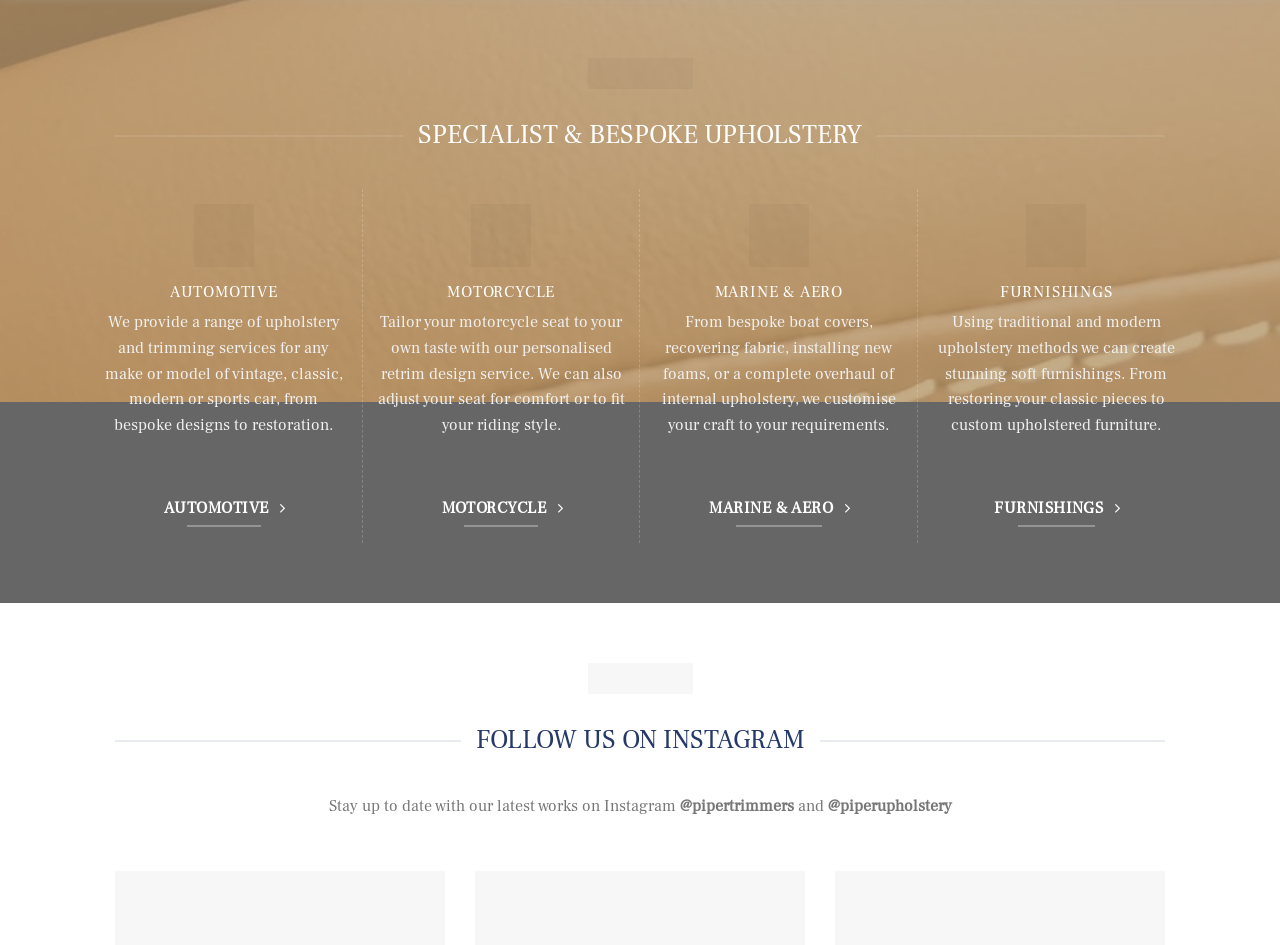Please identify the bounding box coordinates for the region that you need to click to follow this instruction: "View motorcycle upholstery services".

[0.295, 0.216, 0.488, 0.283]